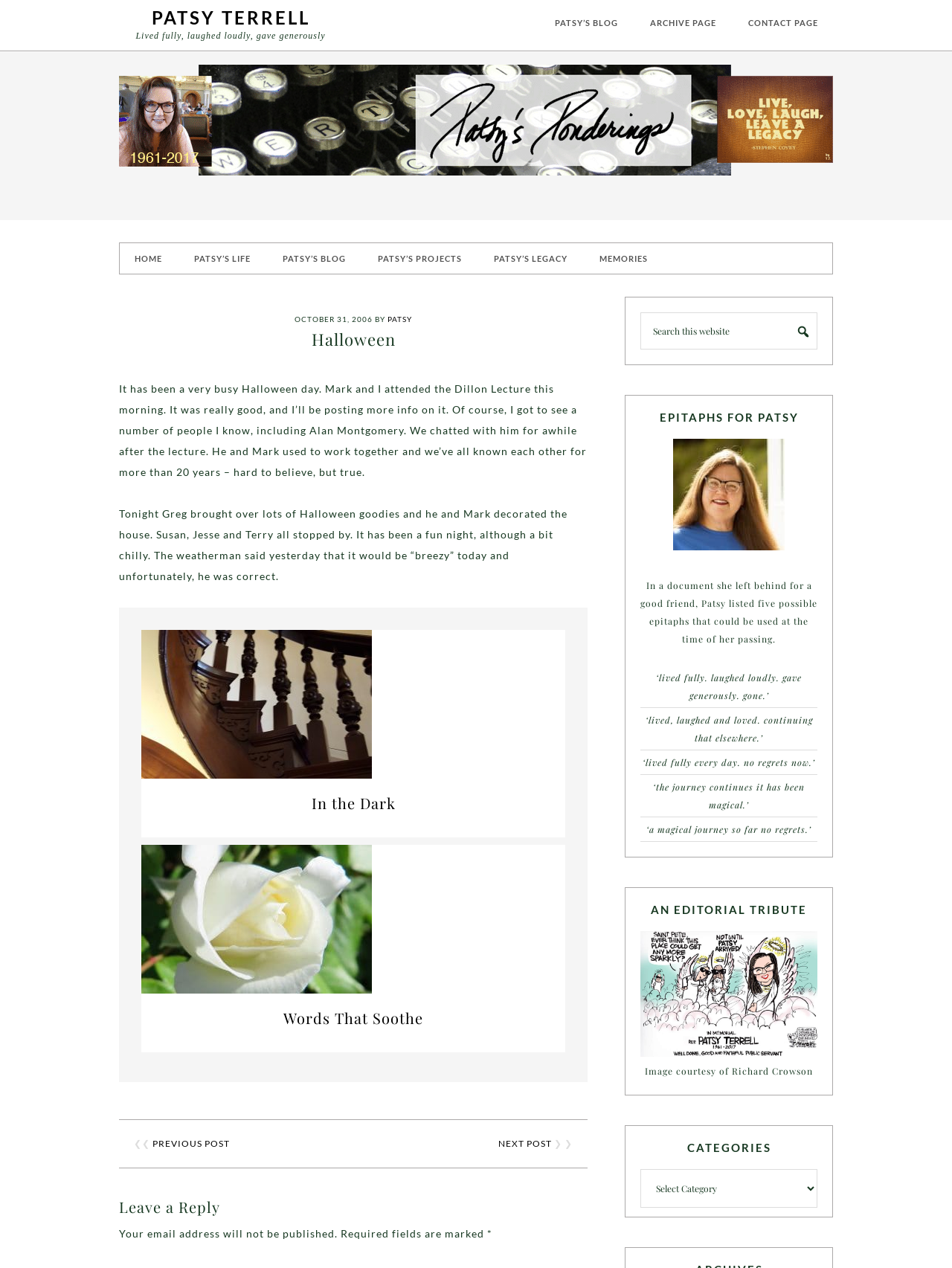Respond with a single word or phrase:
What is the purpose of the search box?

Search this website